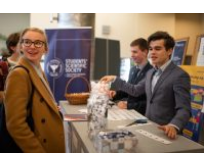Elaborate on all the elements present in the image.

In a vibrant setting, a scene unfolds at an academic fair, showcasing enthusiastic interactions among students. A young woman with glasses, dressed in a brown coat, smiles brightly as she engages with a desk attendant. The attendant, clad in a formal outfit, hands her a small item, symbolizing the engaging exchanges happening at the event. Behind them, fellow students can be seen assisting at the information counter, enhancing the atmosphere of collaboration and community. A banner for the "Student Scientific Society" prominently displays its logo, emphasizing the fair's dedication to student involvement in scientific endeavors and academic pursuits. The background reflects a well-organized, inviting space, perfect for fostering discussions about past achievements and future plans.